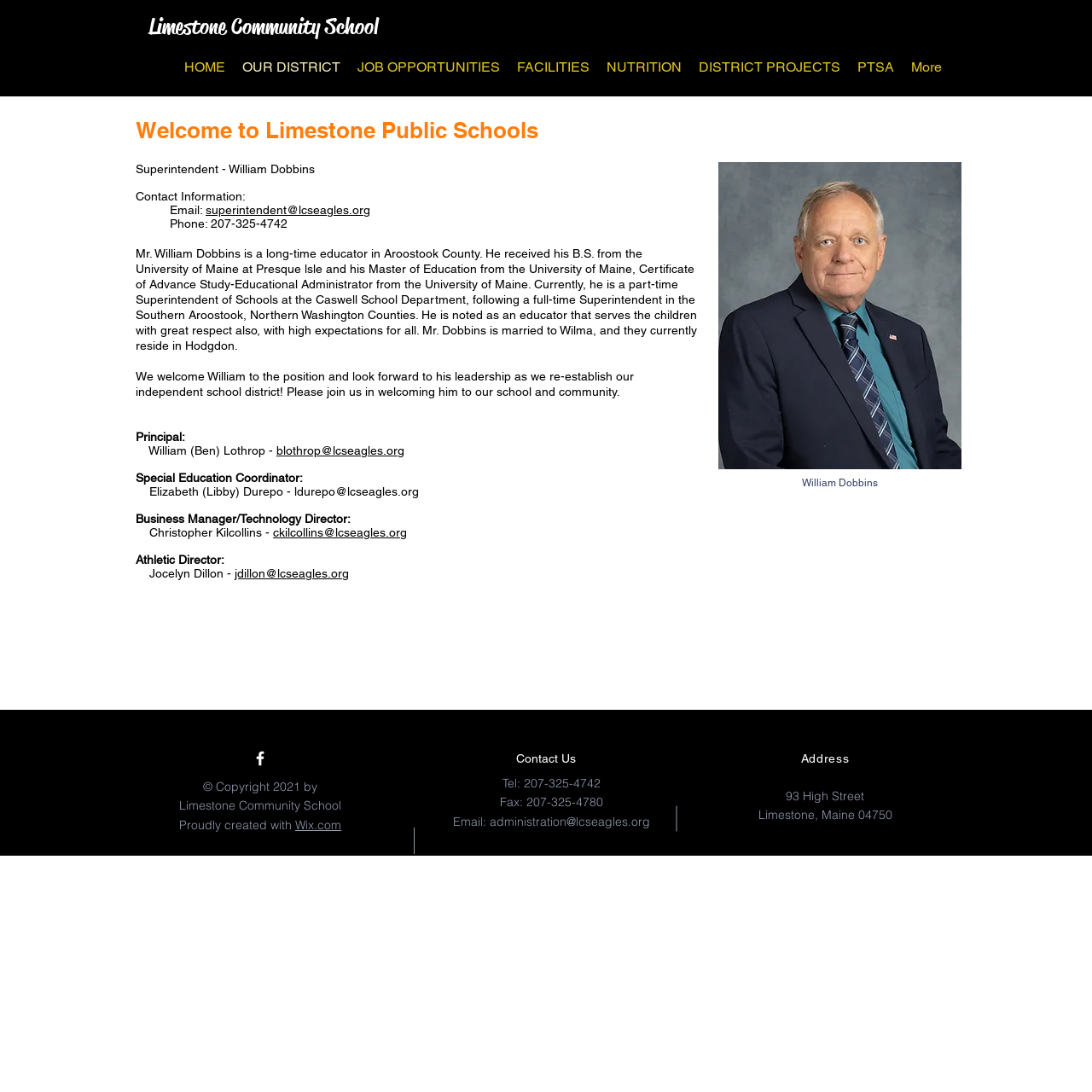What is the phone number of the school?
Using the visual information from the image, give a one-word or short-phrase answer.

207-325-4742